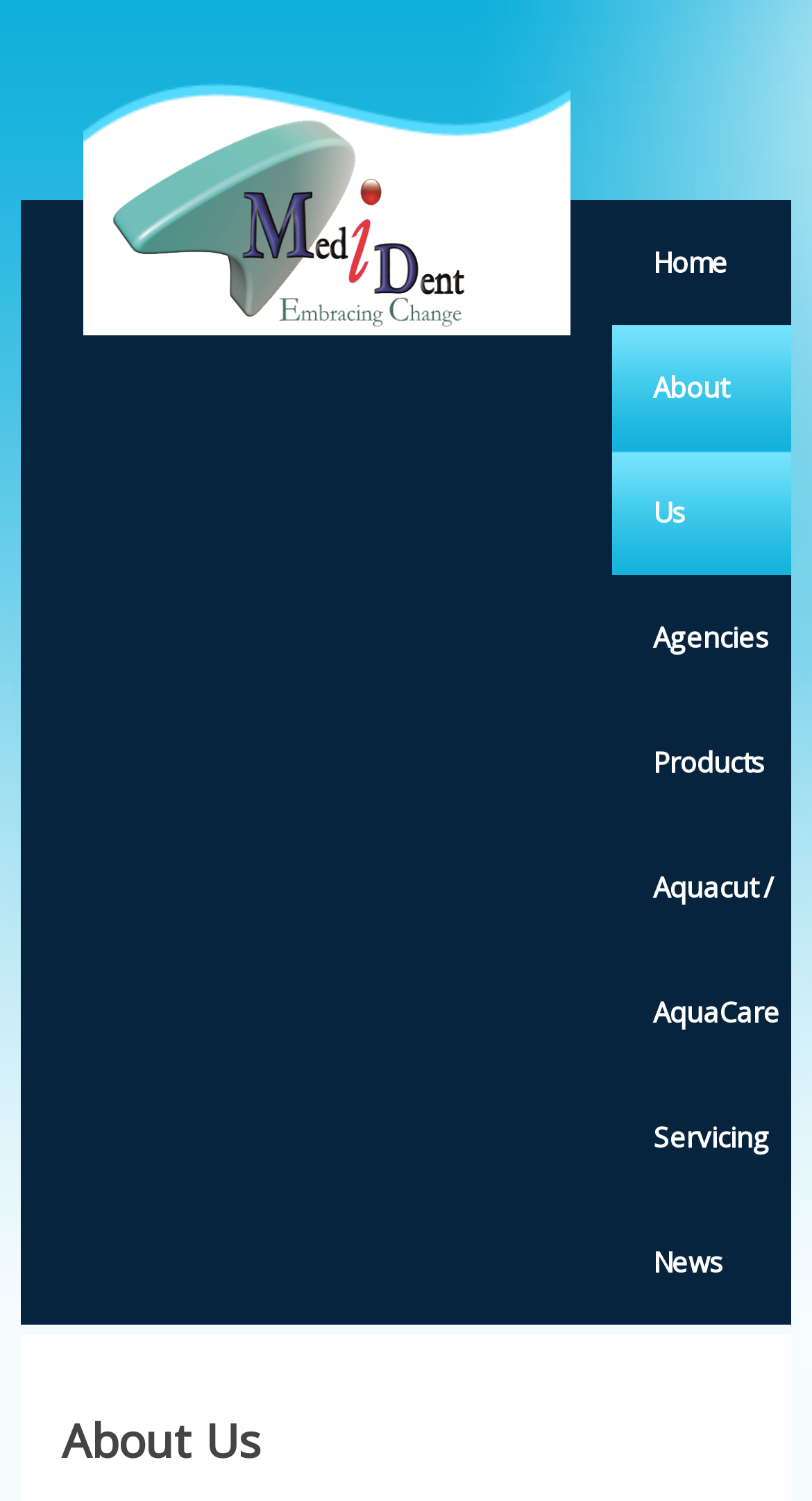What is the first menu item?
Look at the screenshot and respond with one word or a short phrase.

Home